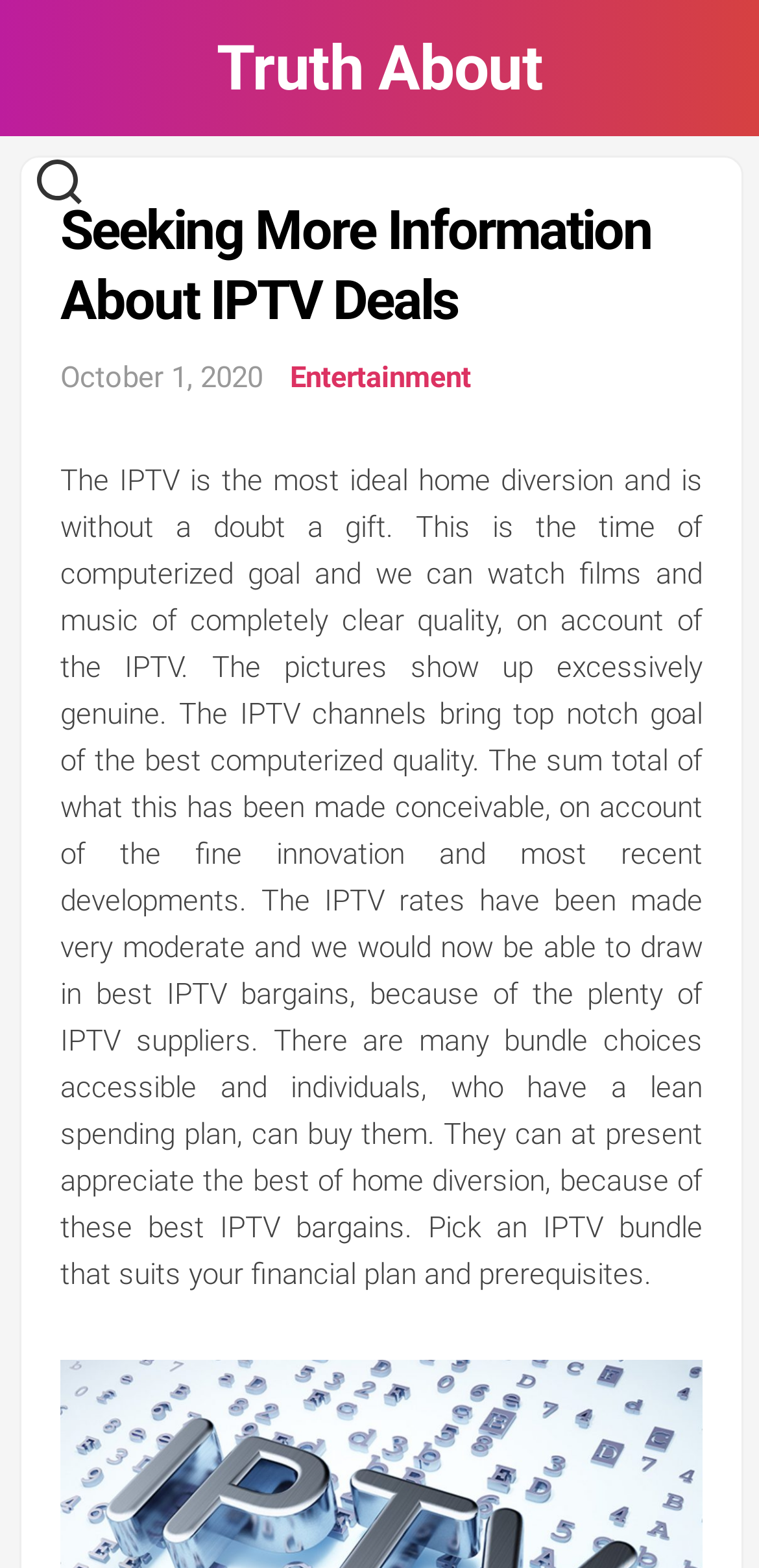Extract the bounding box coordinates of the UI element described: "Truth About". Provide the coordinates in the format [left, top, right, bottom] with values ranging from 0 to 1.

[0.0, 0.012, 1.0, 0.074]